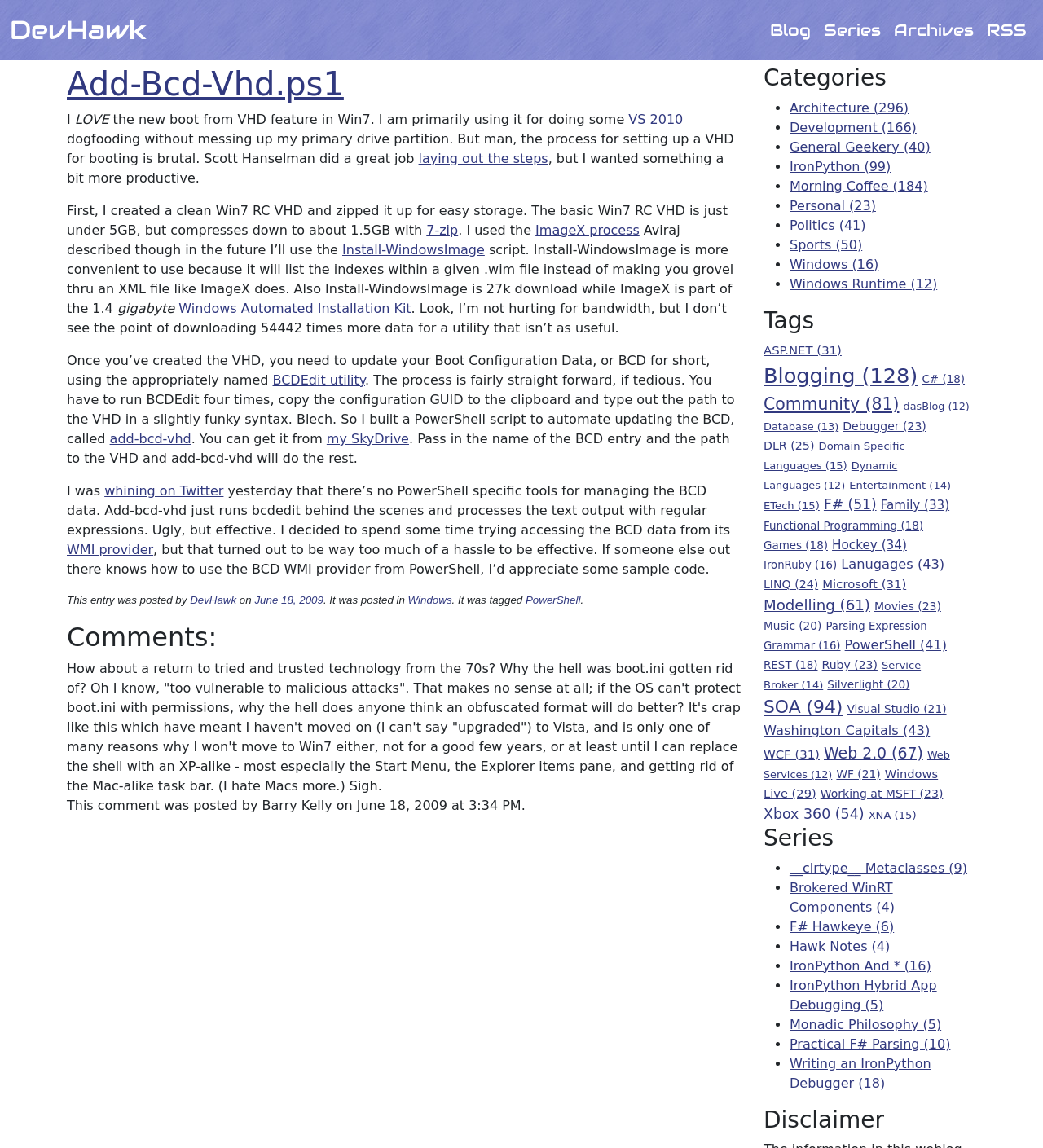Give the bounding box coordinates for the element described by: "ImageX process".

[0.513, 0.194, 0.613, 0.207]